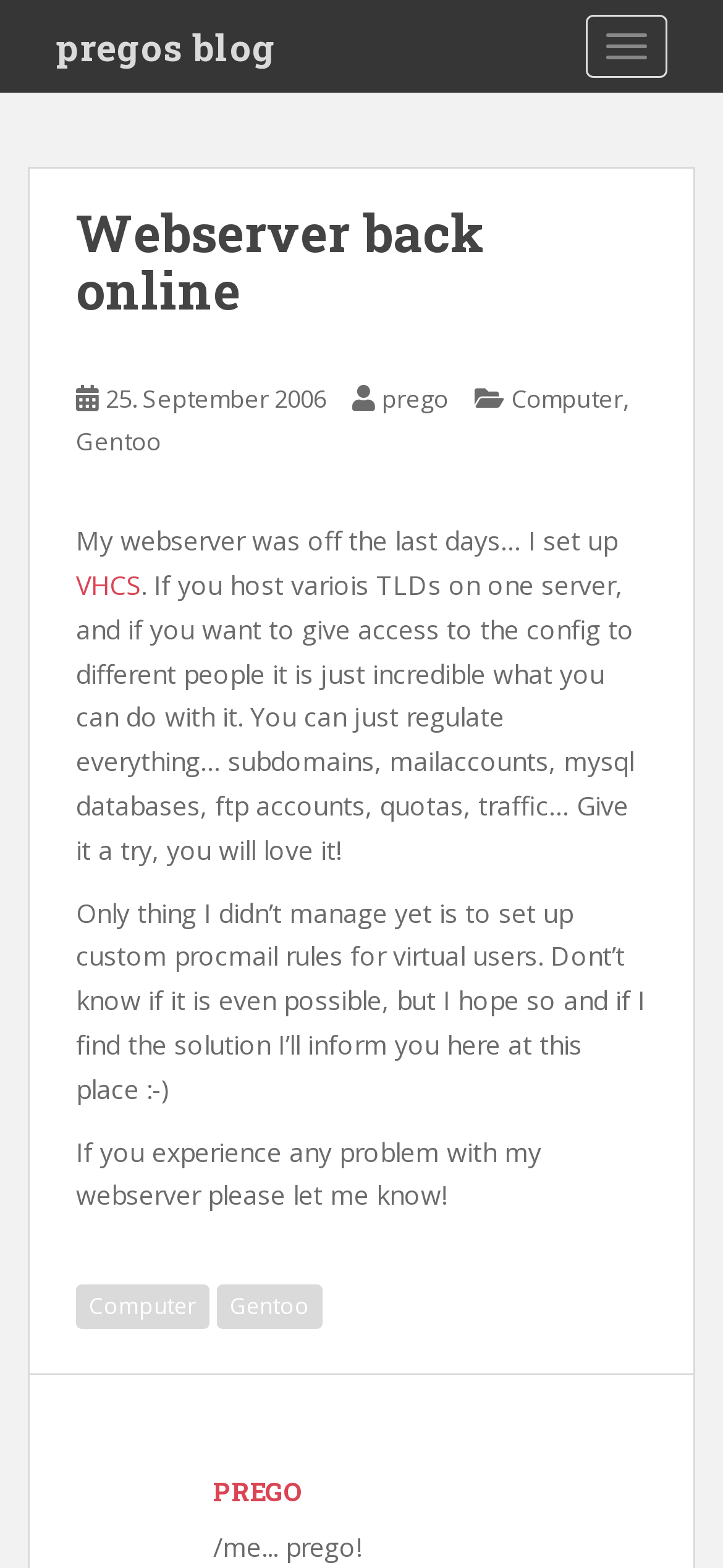What is the author's request to readers?
Provide a detailed answer to the question using information from the image.

The author asks readers to let them know if they experience any problems with their webserver, indicating that the author is open to feedback and willing to troubleshoot issues.